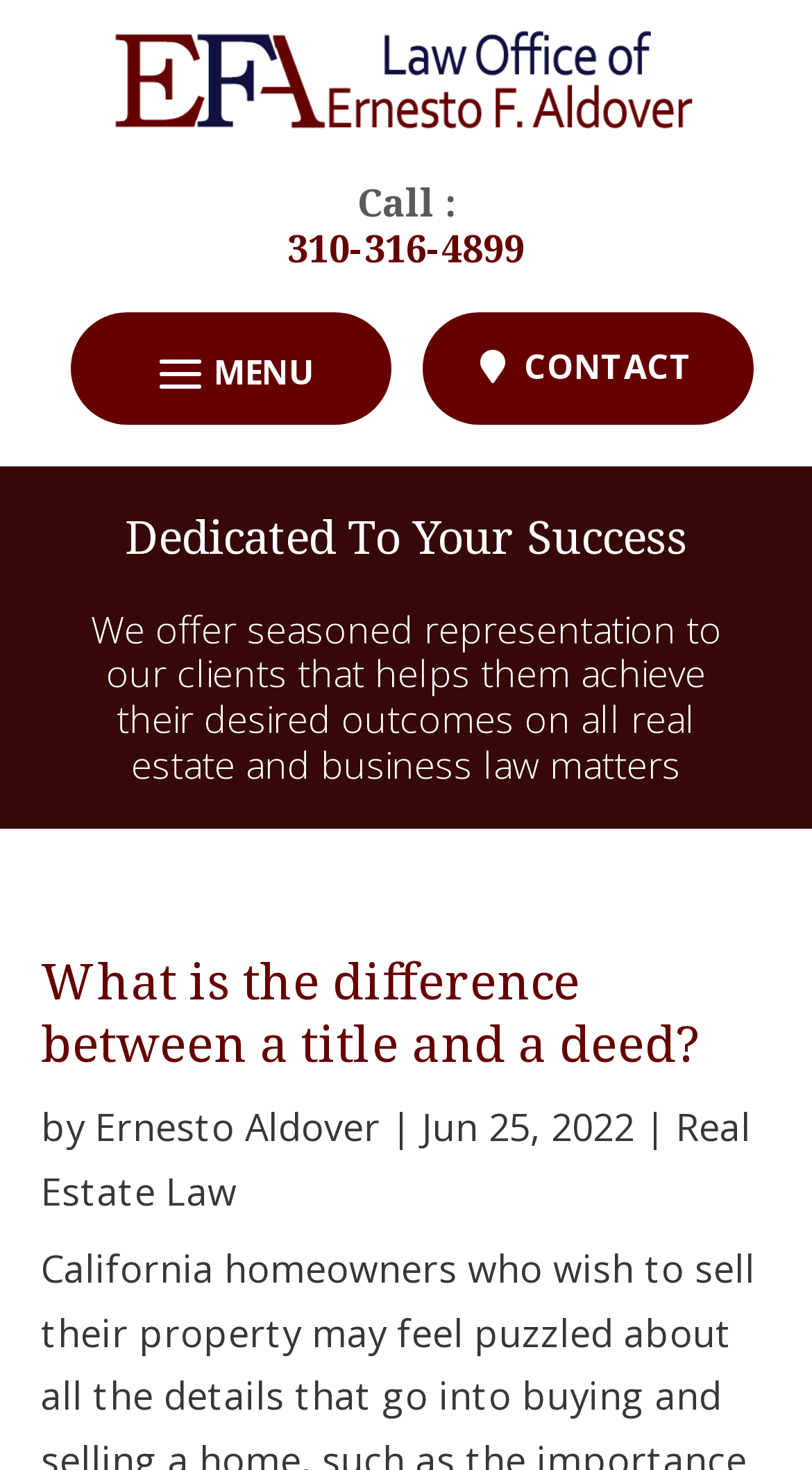Use a single word or phrase to respond to the question:
What is the phone number to call?

310-316-4899